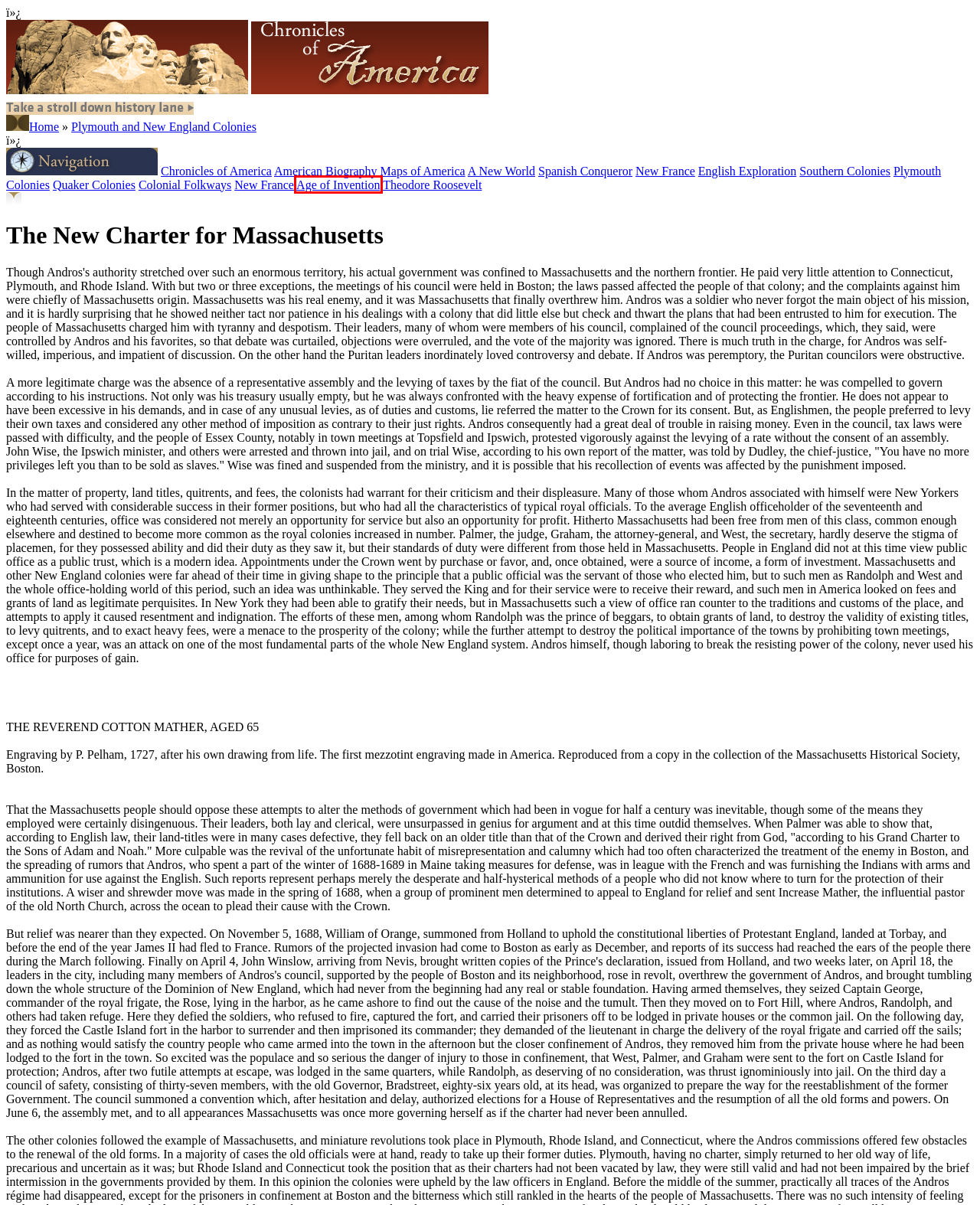Given a screenshot of a webpage with a red bounding box highlighting a UI element, choose the description that best corresponds to the new webpage after clicking the element within the red bounding box. Here are your options:
A. American Biographies
B. French Exploration of America
C. Theodore Roosevelt and His Times
D. Plymouth and New England Colonies
E. The Age of Invention
F. Colonial Folkways
G. Virginia and the Southern Colonies
H. The Spanish Conquerors

E